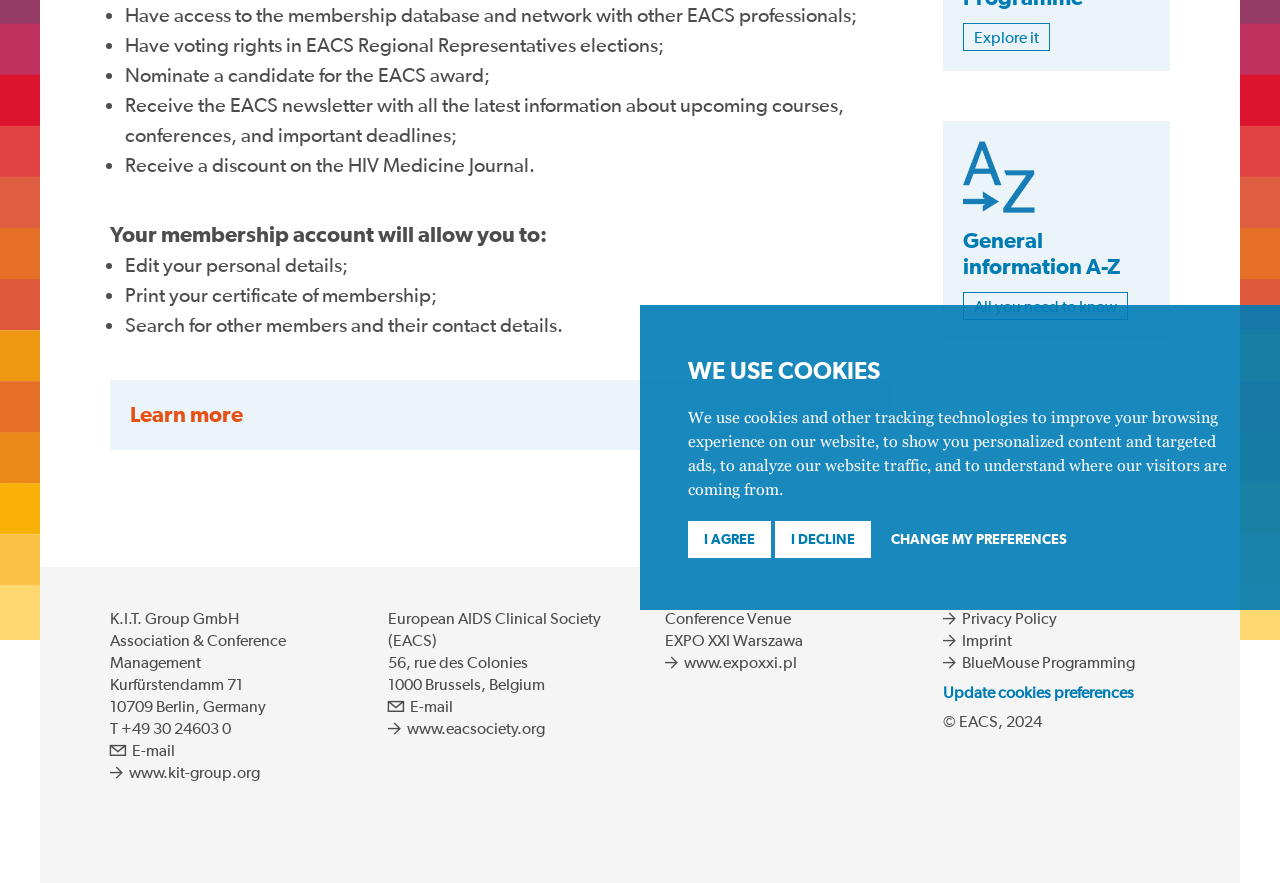Show the bounding box coordinates for the HTML element described as: "www.expoxxi.pl".

[0.52, 0.74, 0.623, 0.76]